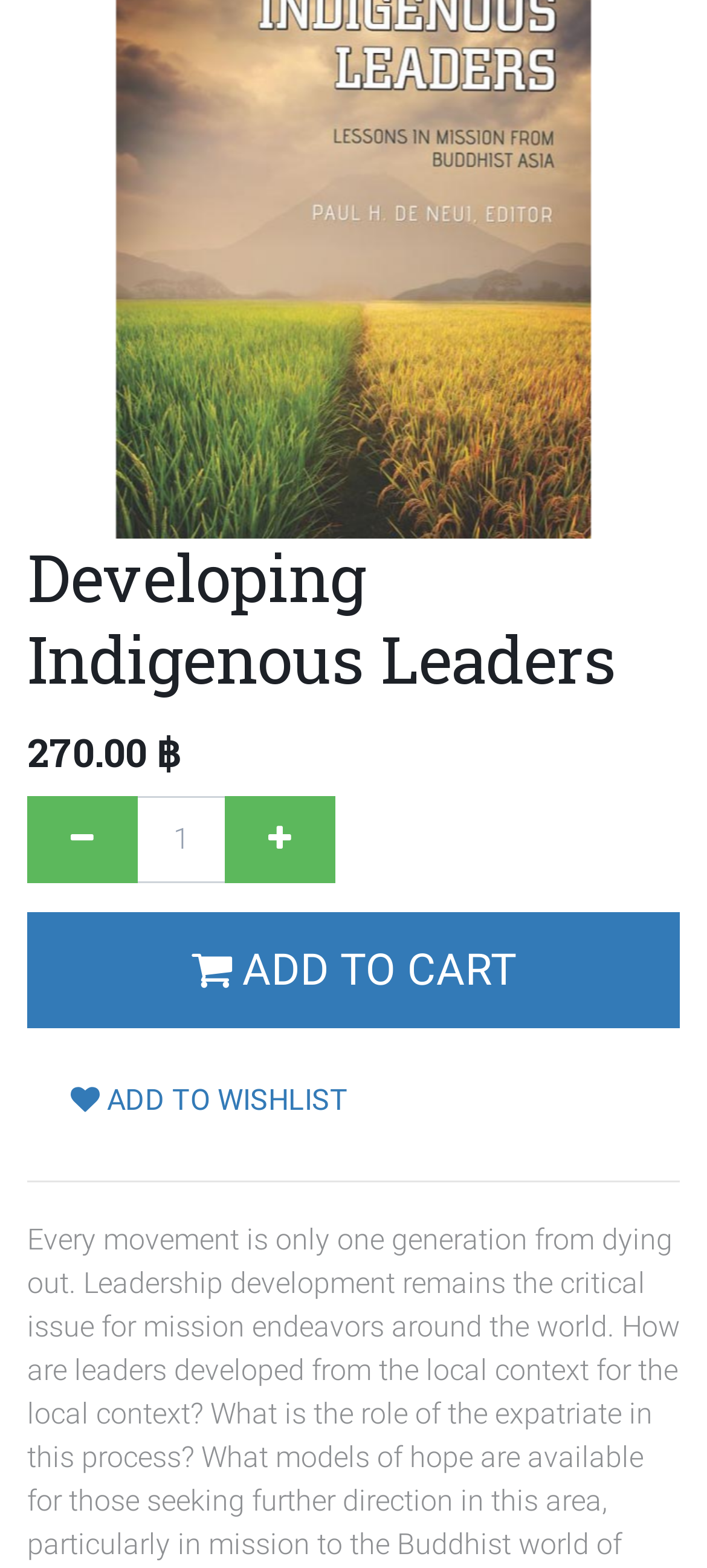Given the element description, predict the bounding box coordinates in the format (top-left x, top-left y, bottom-right x, bottom-right y), using floating point numbers between 0 and 1: Fallen Hiker on Monday 10-17-16

None